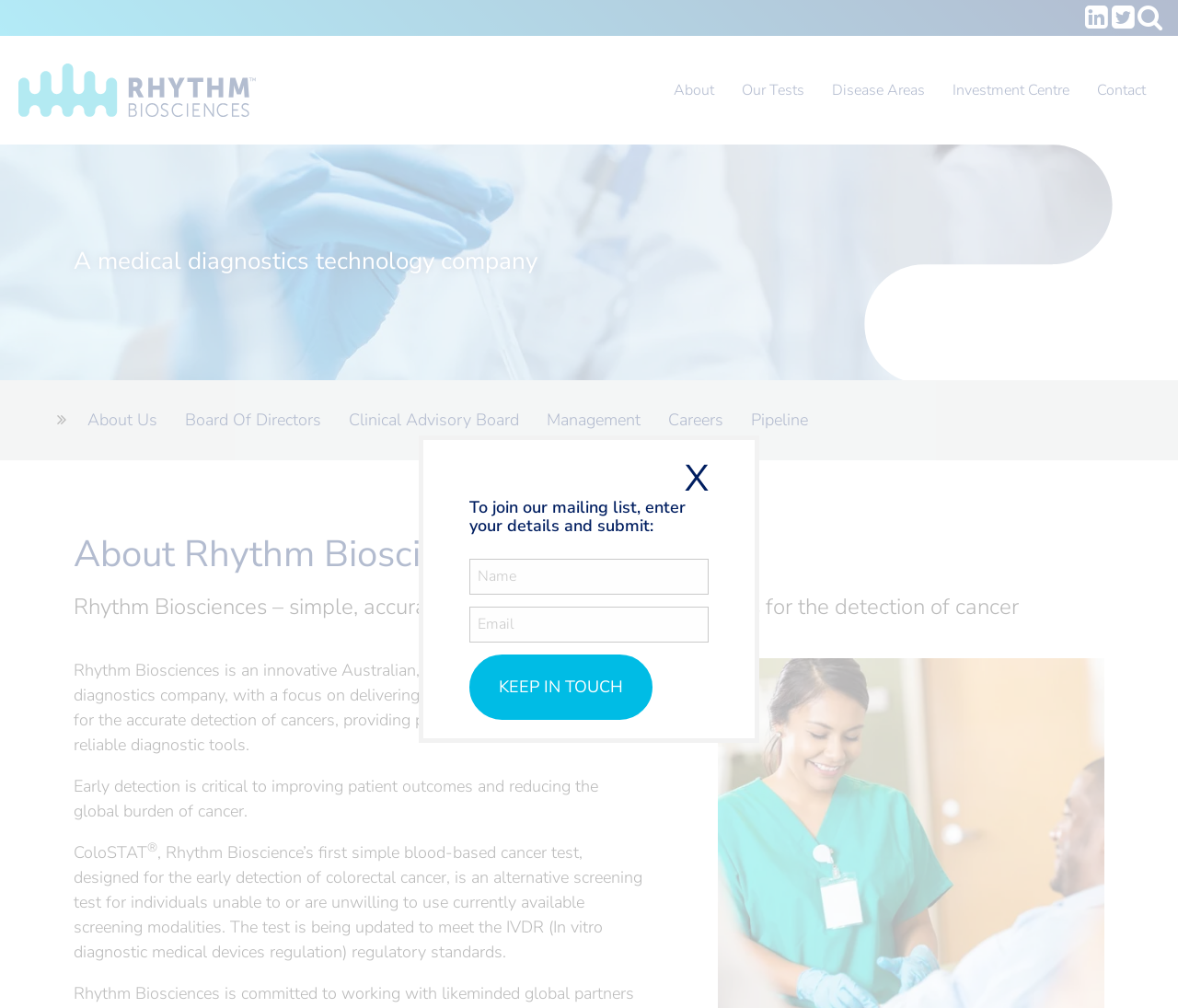From the image, can you give a detailed response to the question below:
What is the purpose of the 'KEEP IN TOUCH' button?

The 'KEEP IN TOUCH' button is used to submit the details entered in the 'Name' and 'Email' textboxes, which are required fields, to join the company's mailing list, as indicated by the heading 'To join our mailing list, enter your details and submit:'.